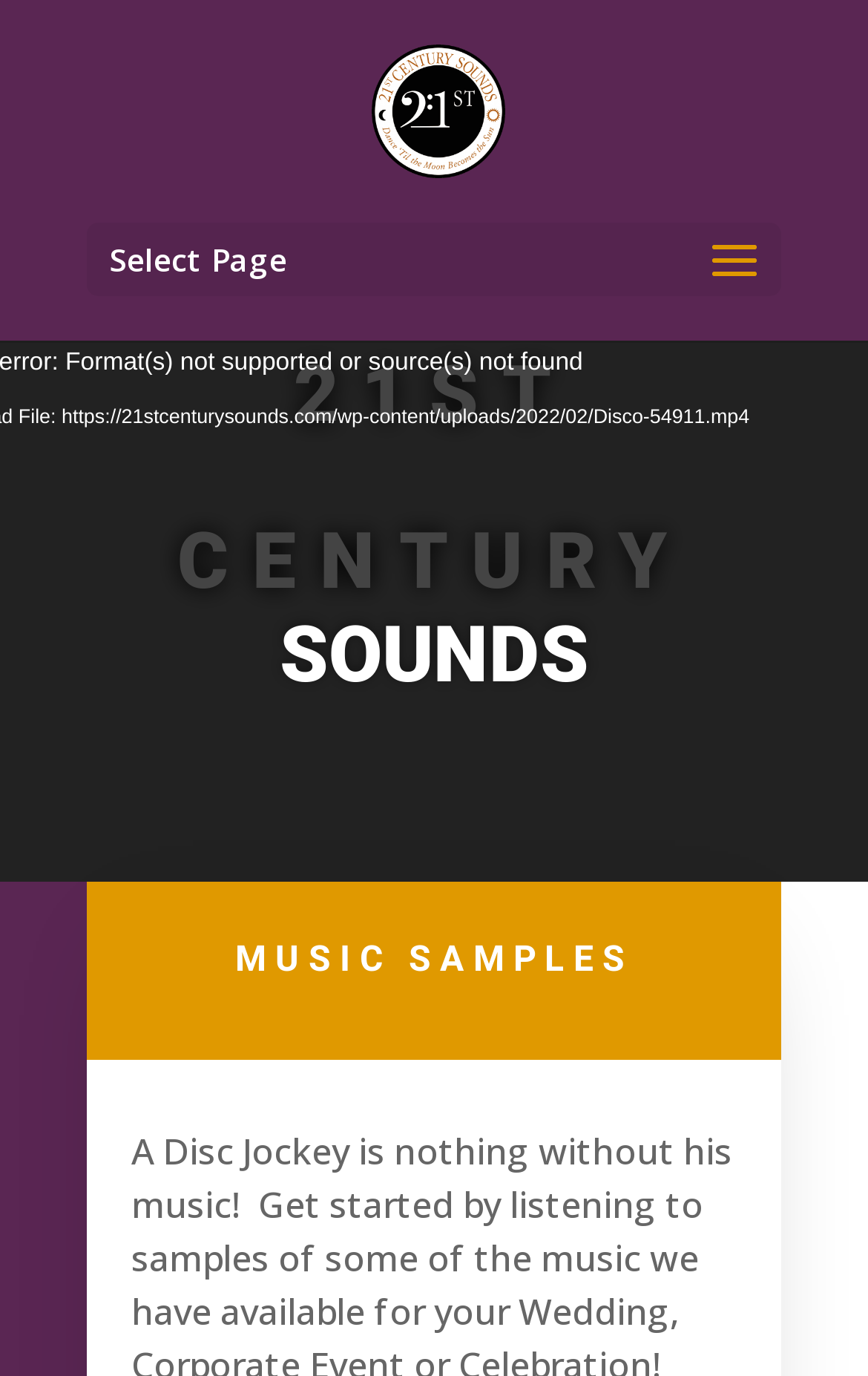Is there an image on the page?
Refer to the screenshot and respond with a concise word or phrase.

Yes